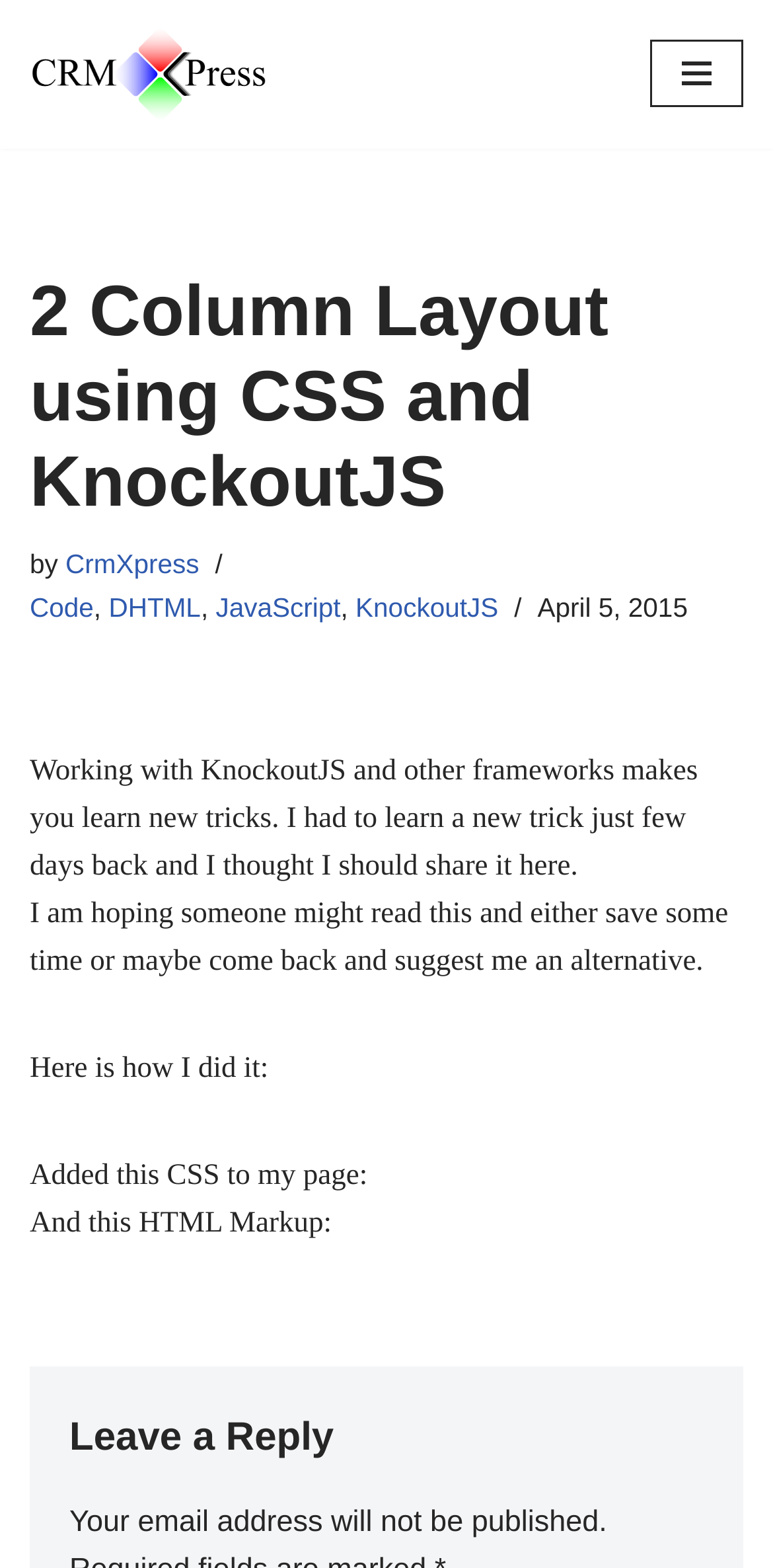With reference to the screenshot, provide a detailed response to the question below:
What is the author of this article?

The author of this article can be determined by looking at the link 'CrmXpress' which appears twice on the webpage, once as a standalone link and once as part of the navigation menu. This suggests that CrmXpress is the author of the article.